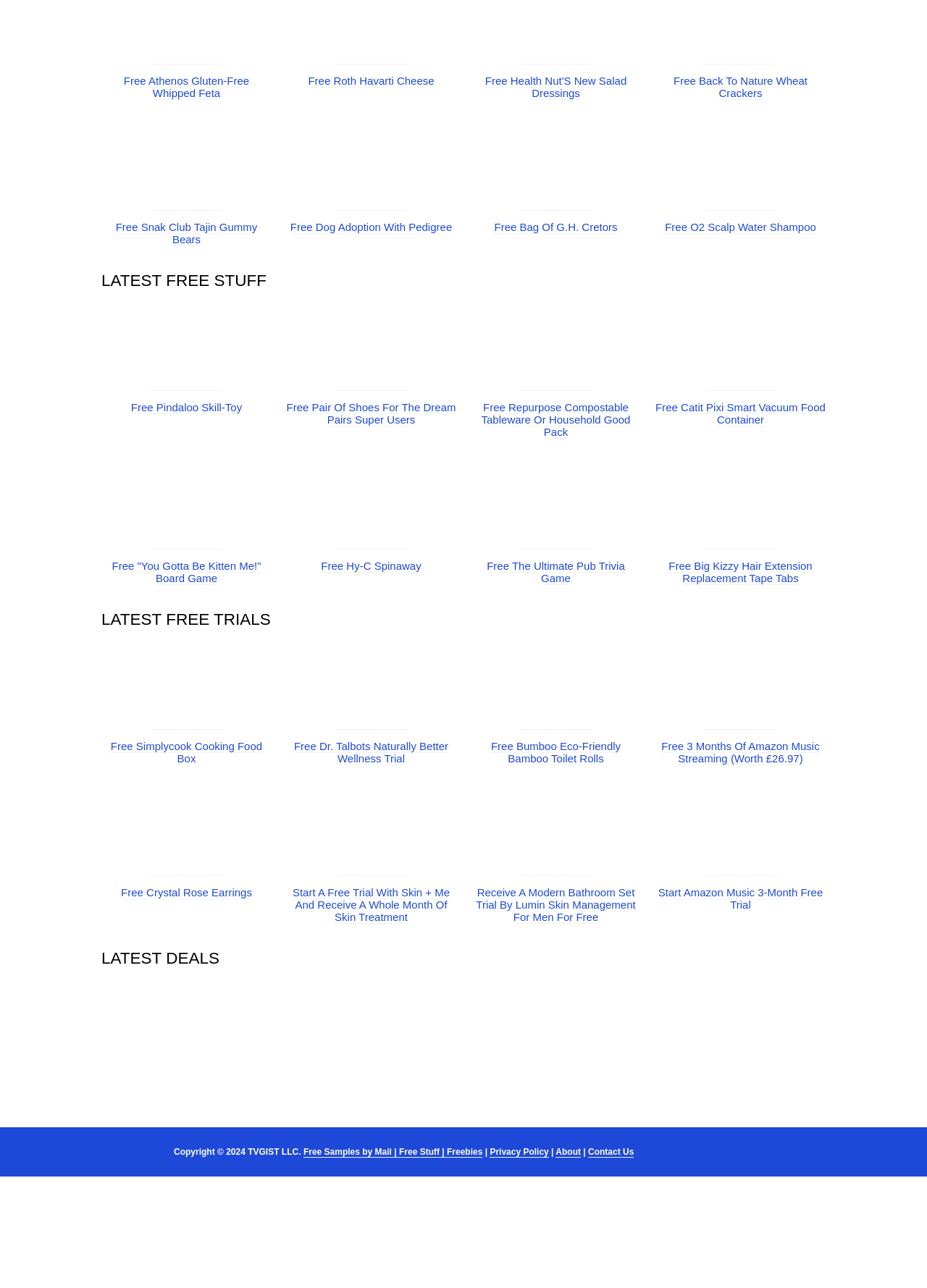Please identify the bounding box coordinates of the element's region that I should click in order to complete the following instruction: "Explore latest free stuff". The bounding box coordinates consist of four float numbers between 0 and 1, i.e., [left, top, right, bottom].

[0.109, 0.21, 0.891, 0.226]